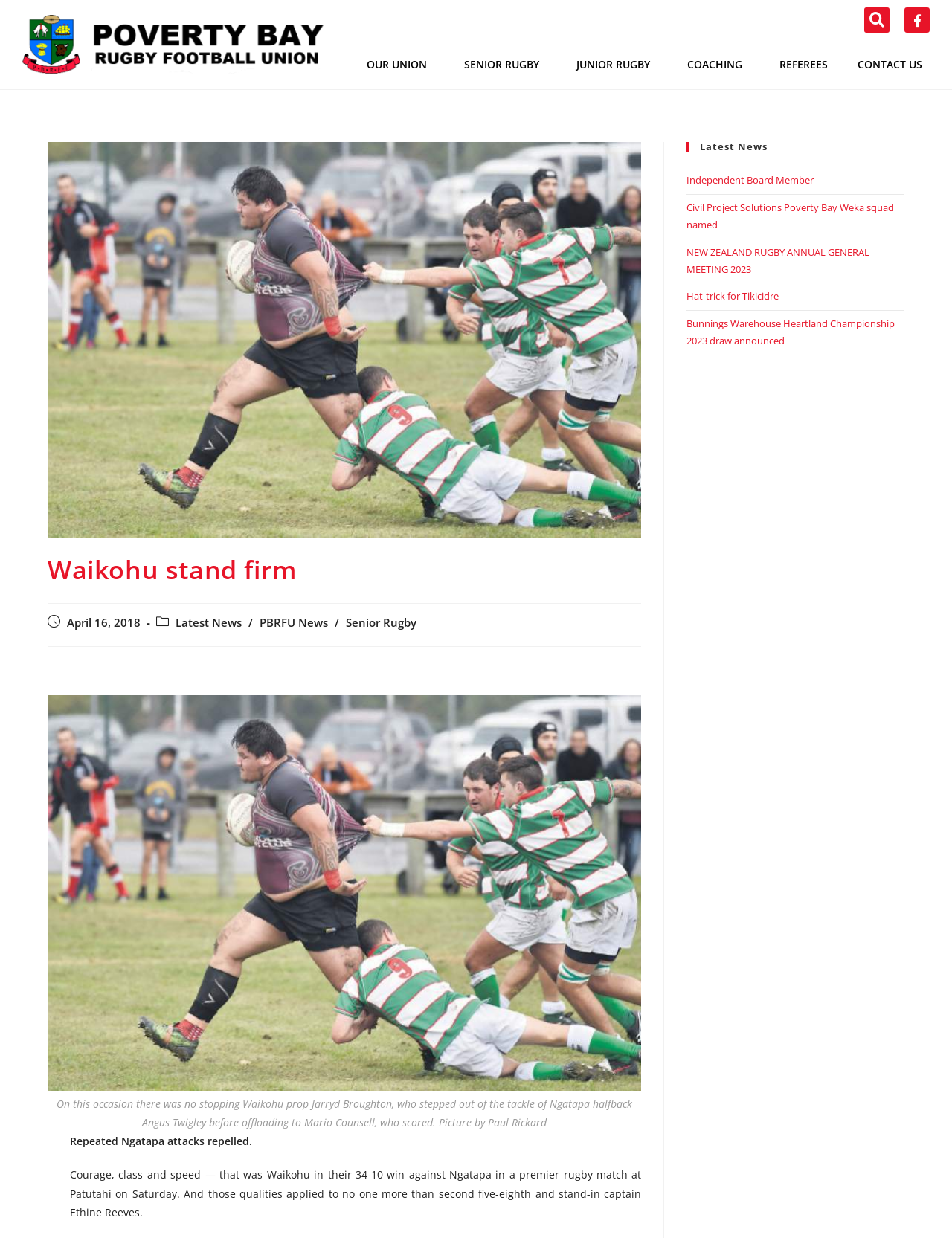How many links are there in the primary sidebar?
Please answer the question with a detailed response using the information from the screenshot.

I found the answer by counting the links in the primary sidebar section of the webpage, which includes links to 'Independent Board Member', 'Civil Project Solutions Poverty Bay Weka squad named', 'NEW ZEALAND RUGBY ANNUAL GENERAL MEETING 2023', 'Hat-trick for Tikicidre', and 'Bunnings Warehouse Heartland Championship 2023 draw announced'.